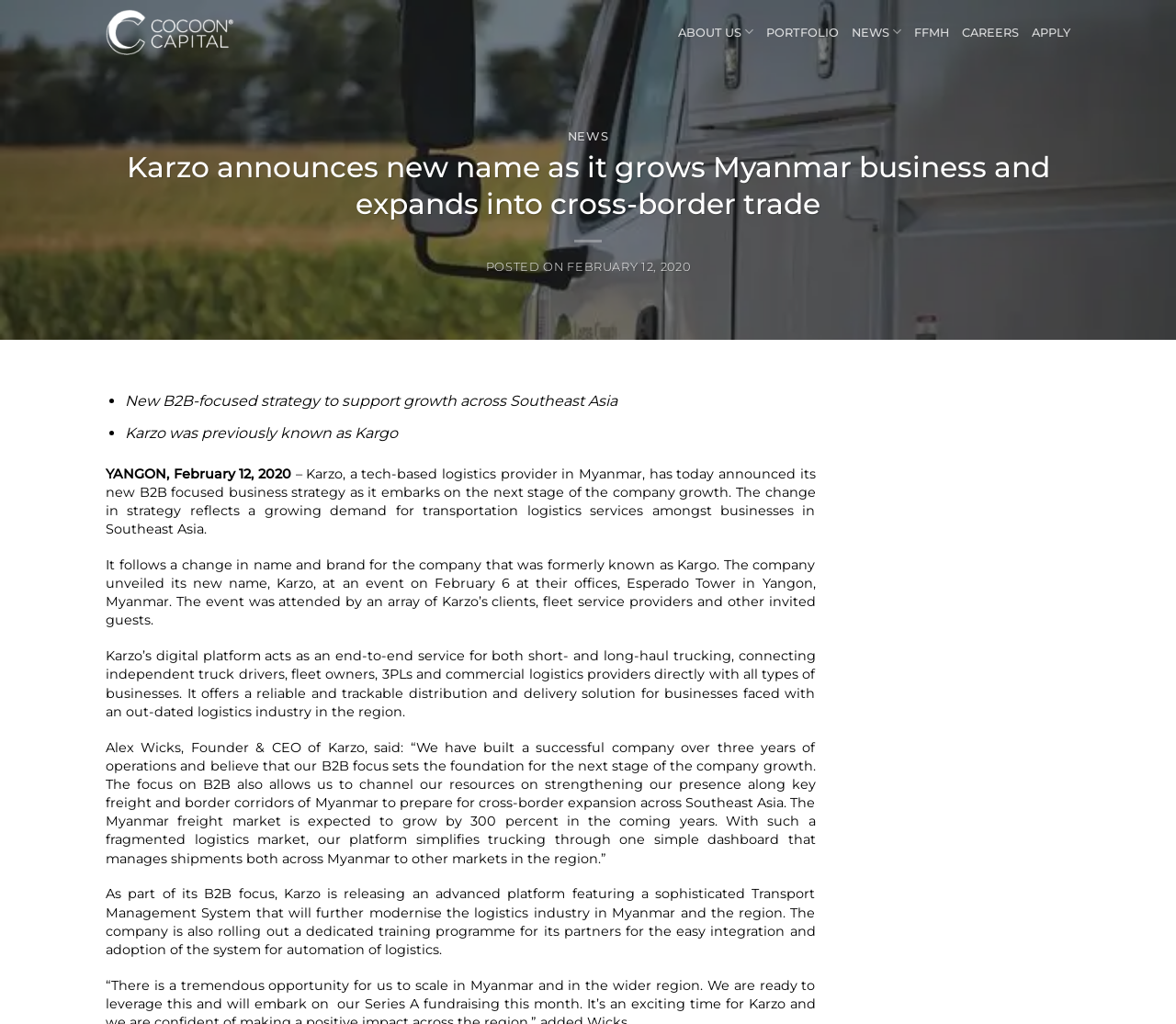What is the company's new name?
Using the image, provide a concise answer in one word or a short phrase.

Karzo